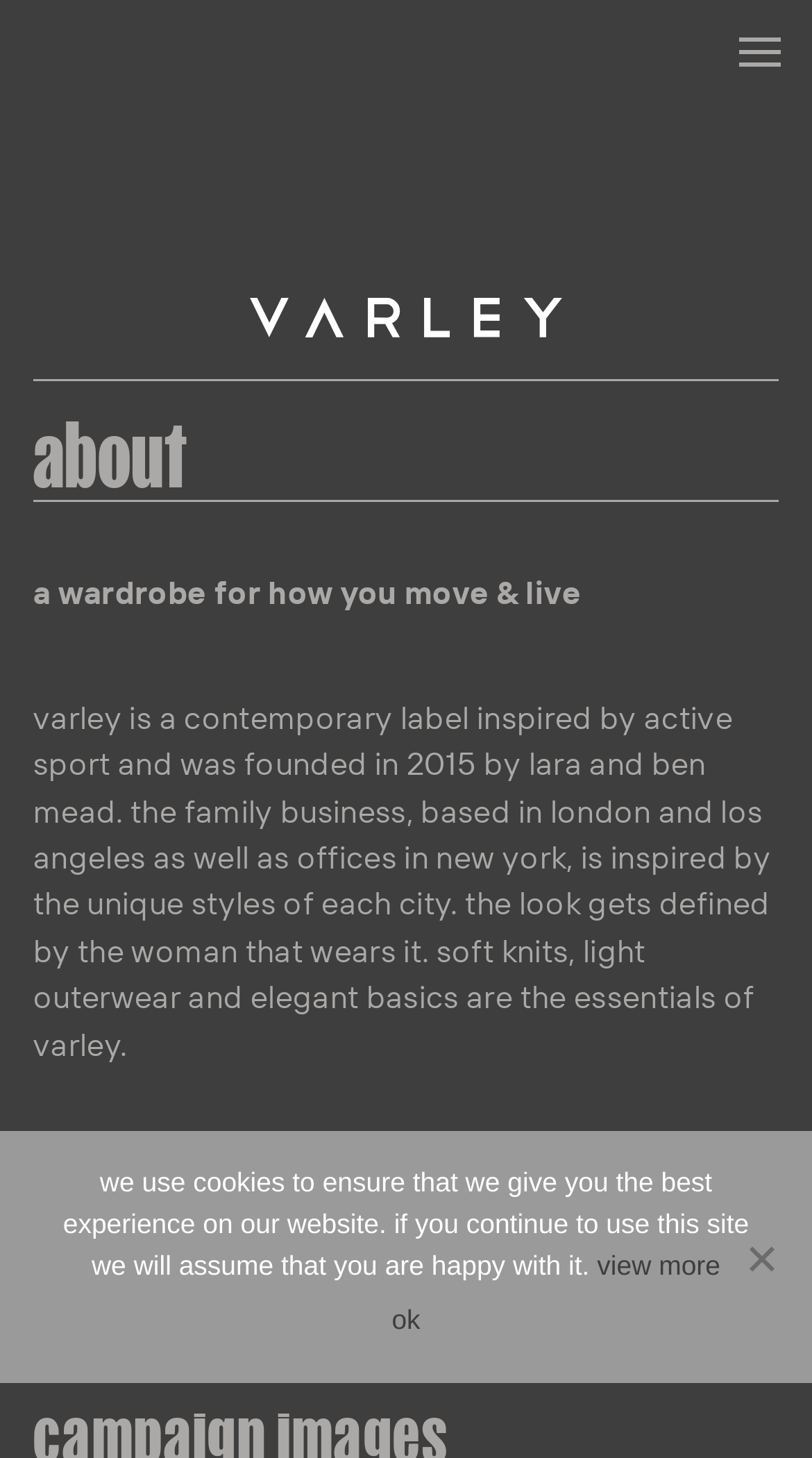What is the website URL mentioned on the webpage?
Based on the image, answer the question with as much detail as possible.

I found the answer by looking at the link at the top of the webpage, below the text 'a wardrobe for how you move & live'.